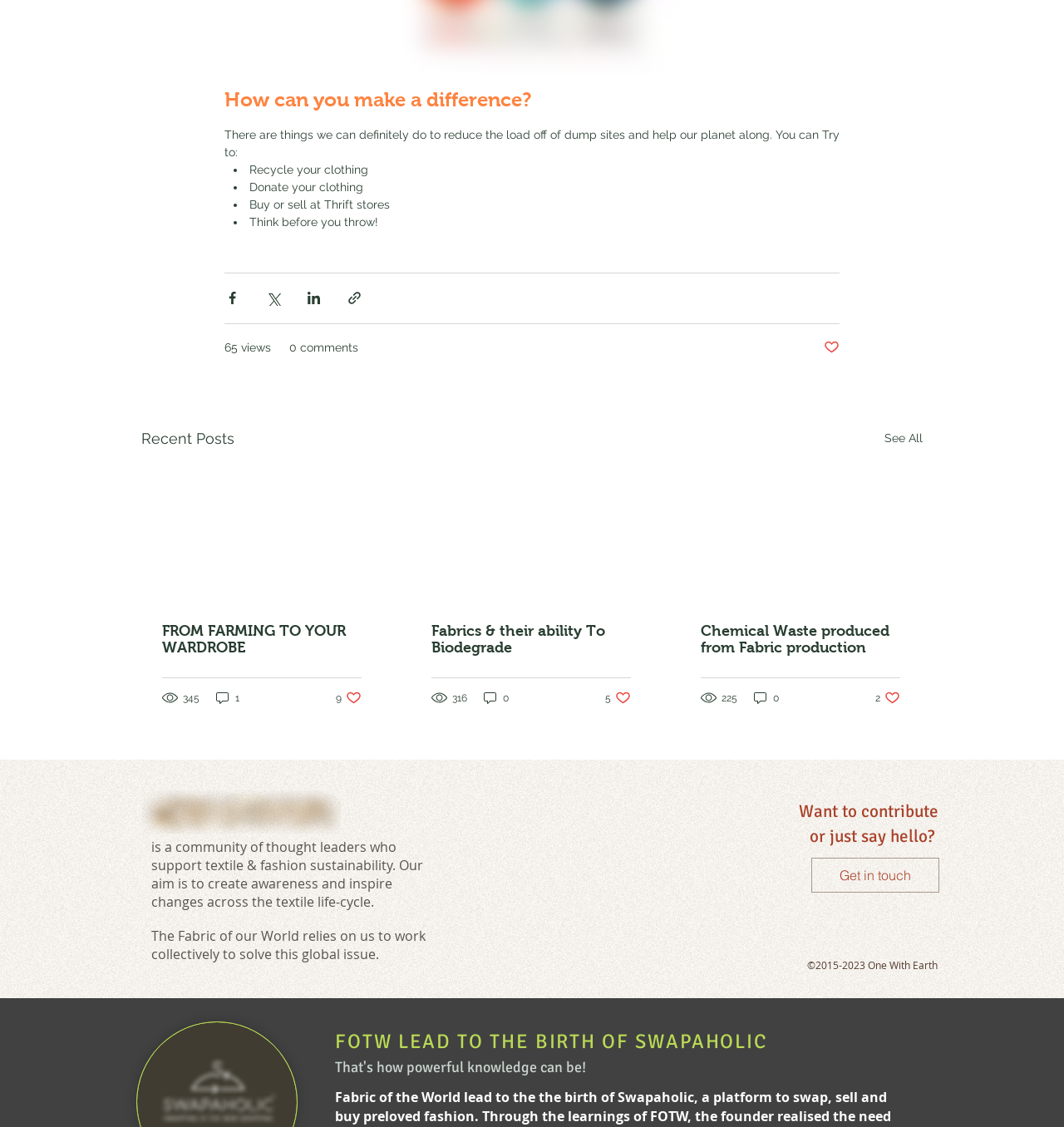Using details from the image, please answer the following question comprehensively:
How many views does the article 'FROM FARMING TO YOUR WARDROBE' have?

In the article section, I can see a generic element with the text '345 views', which indicates the number of views for the article 'FROM FARMING TO YOUR WARDROBE'.